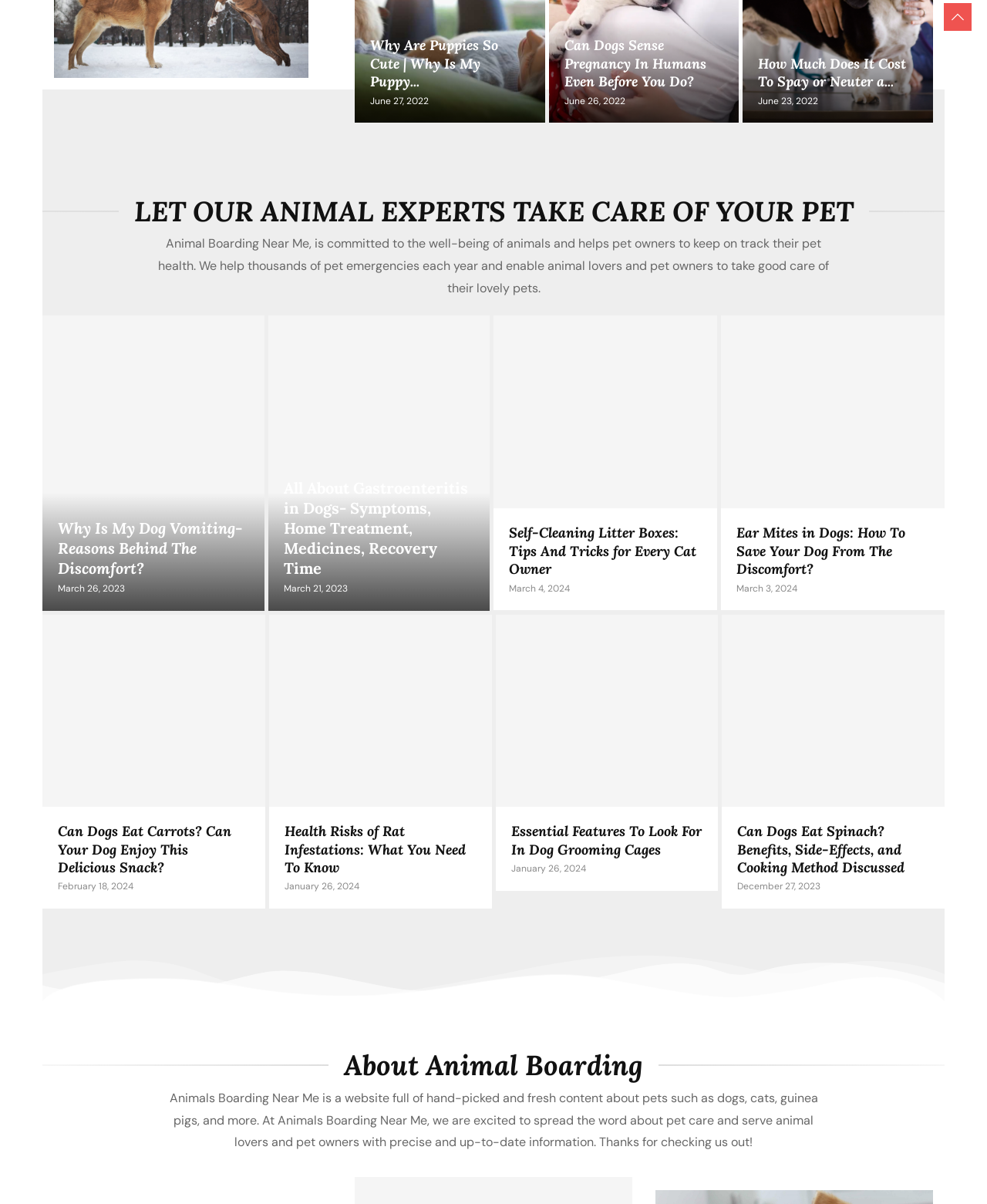Specify the bounding box coordinates of the element's area that should be clicked to execute the given instruction: "read about animal boarding near me". The coordinates should be four float numbers between 0 and 1, i.e., [left, top, right, bottom].

[0.043, 0.161, 0.957, 0.191]